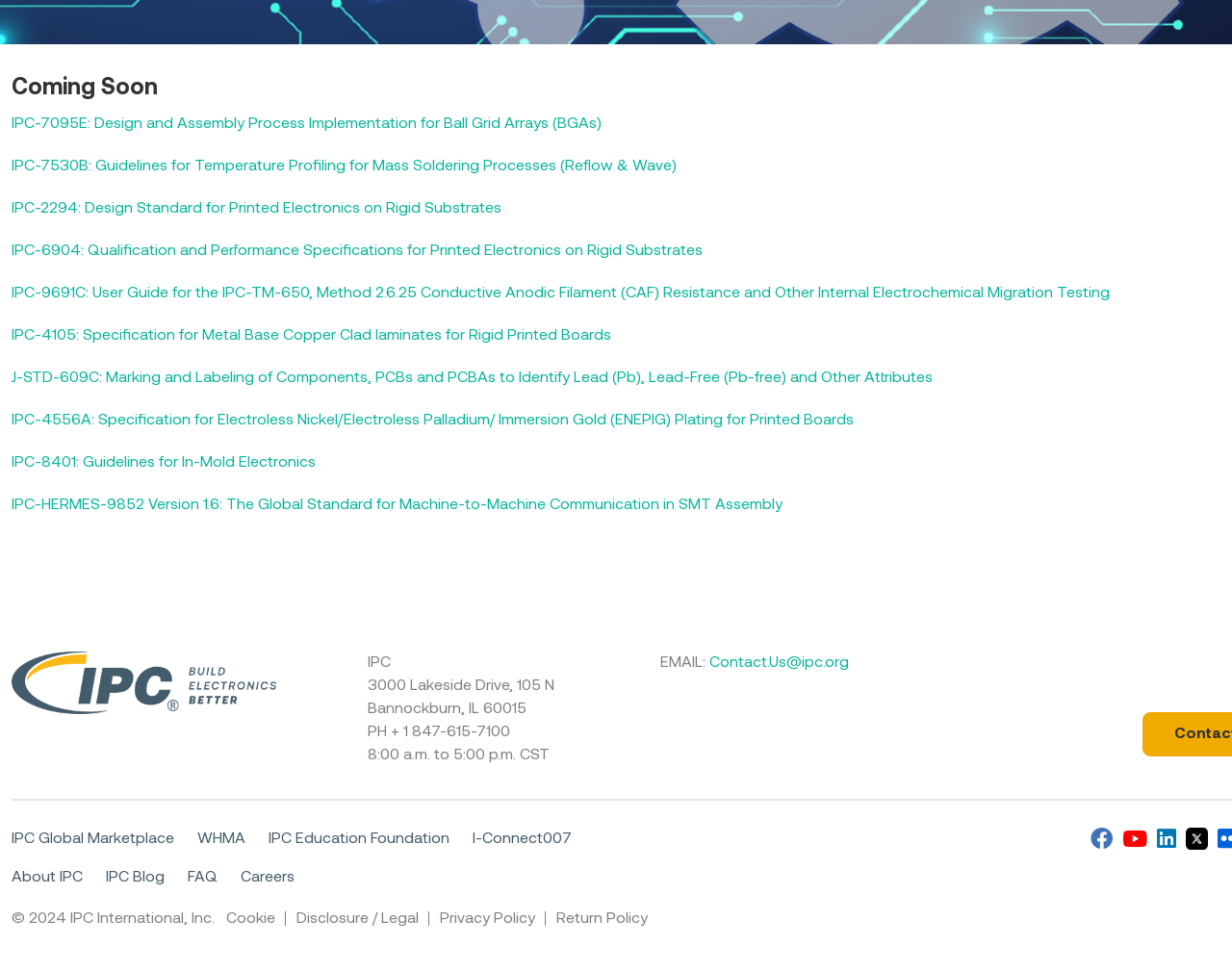Can you provide the bounding box coordinates for the element that should be clicked to implement the instruction: "Contact IPC via email"?

[0.576, 0.676, 0.689, 0.689]